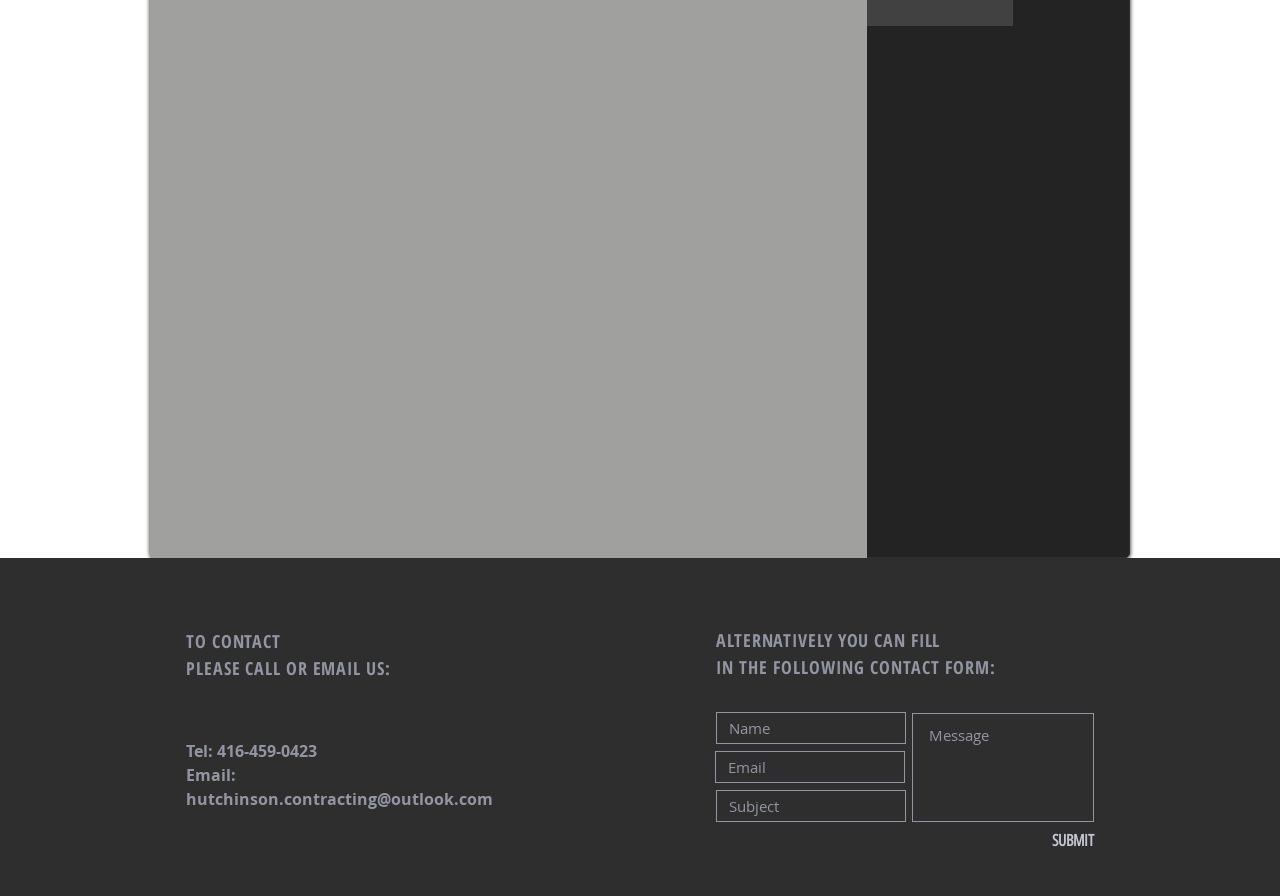What is the label of the first textbox in the contact form?
Please answer the question with a single word or phrase, referencing the image.

Name